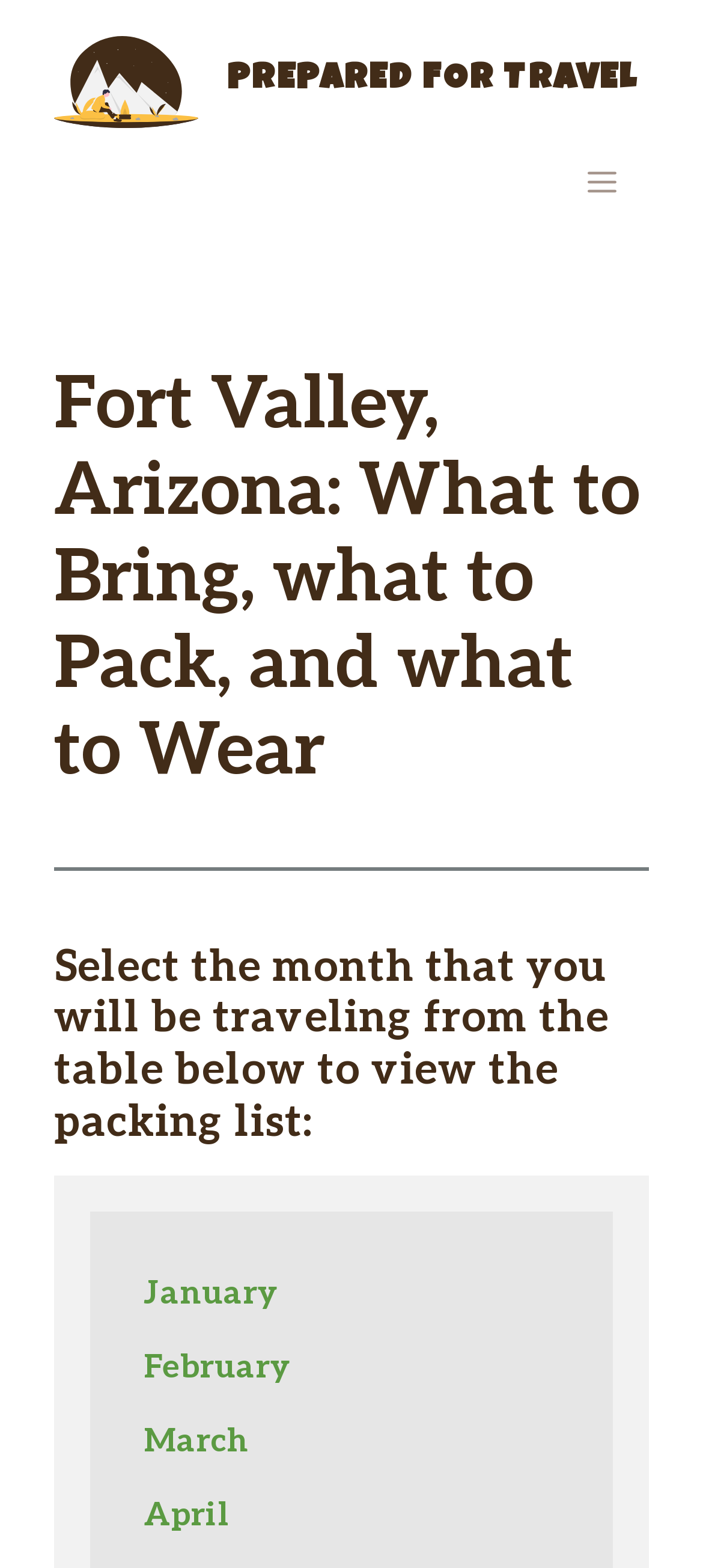Using the information shown in the image, answer the question with as much detail as possible: What is the first item in the packing list for January?

Although the webpage does not explicitly provide a packing list for January, the meta description mentions dressing in layers, starting with a thermal base layer, implying that this is the first item to consider packing for a January trip to Fort Valley, Arizona.